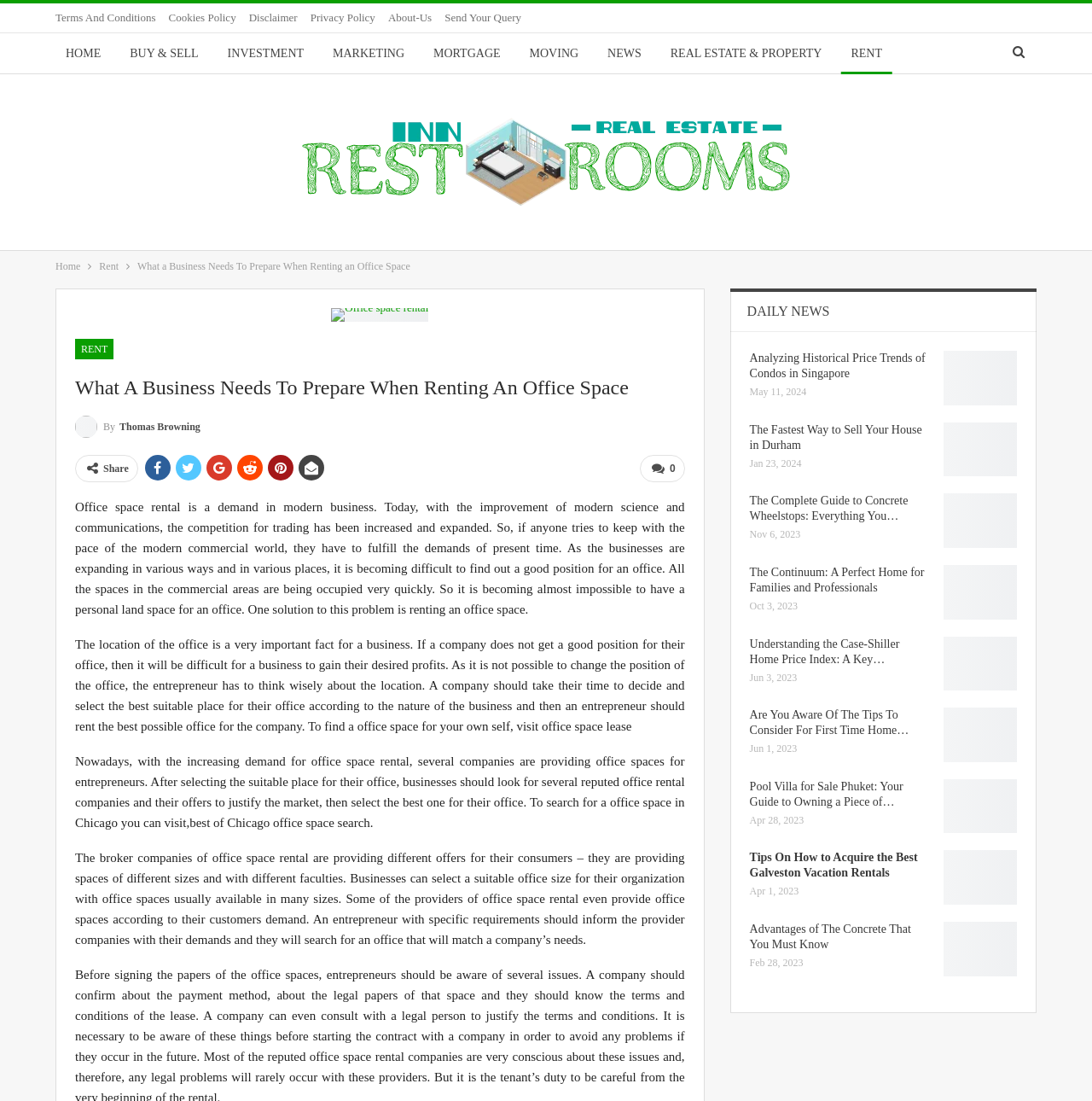Determine the coordinates of the bounding box for the clickable area needed to execute this instruction: "Search for 'best of Chicago office space search'".

[0.069, 0.72, 0.627, 0.792]